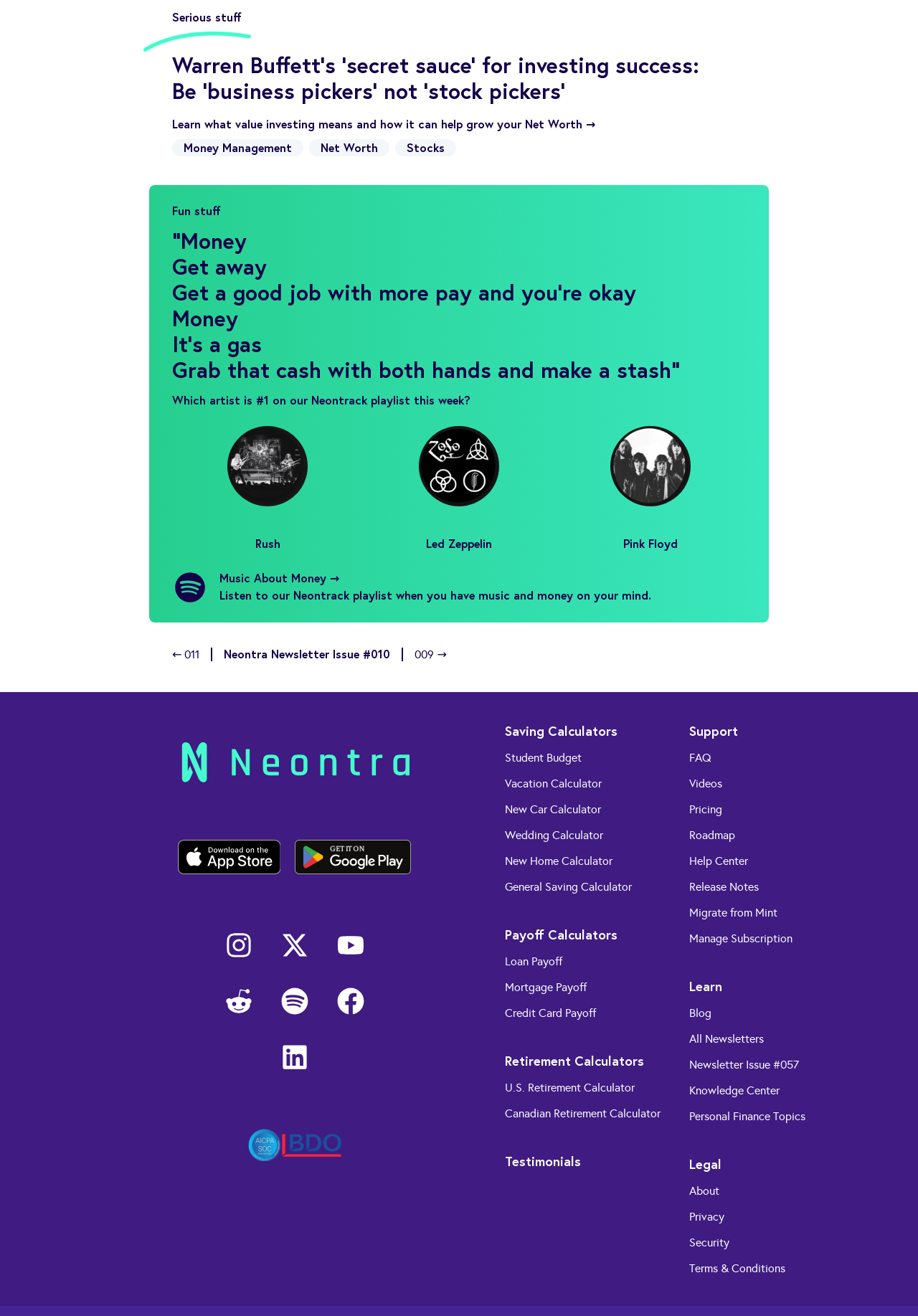Determine the bounding box for the UI element described here: "Loan Payoff".

[0.55, 0.724, 0.719, 0.737]